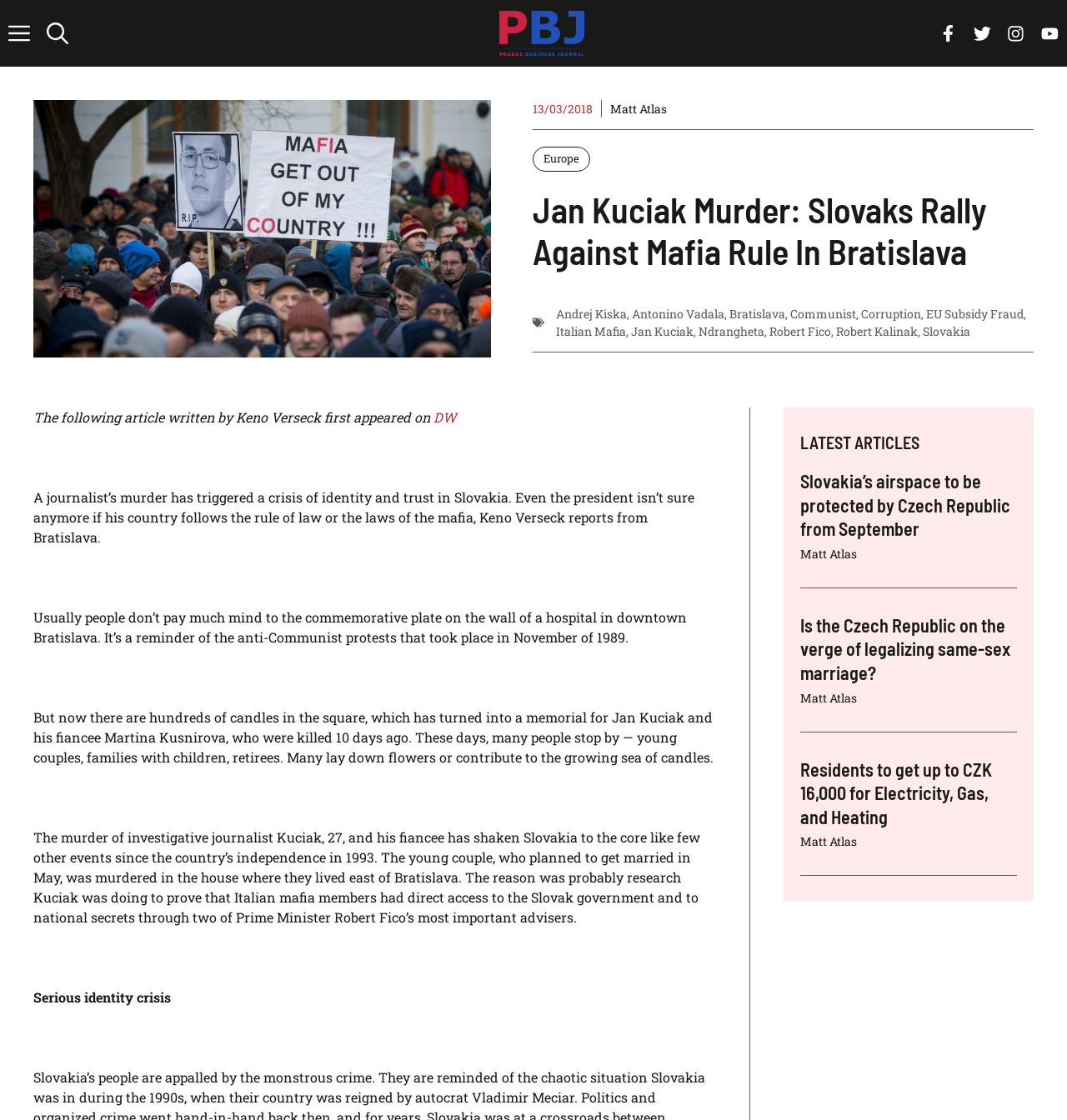Find the bounding box of the web element that fits this description: "DW".

[0.406, 0.365, 0.428, 0.38]